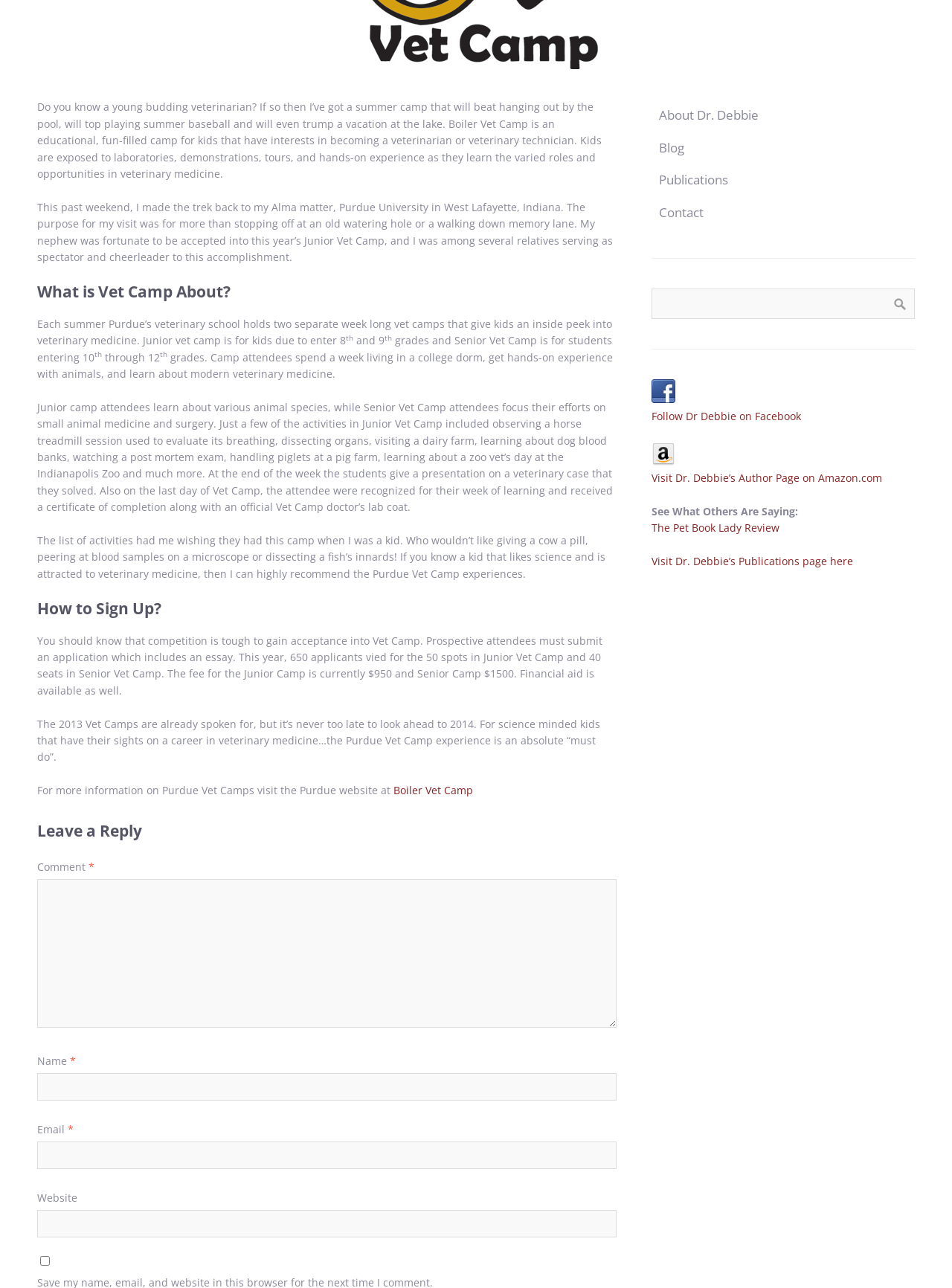Locate and provide the bounding box coordinates for the HTML element that matches this description: "parent_node: Name * name="author"".

[0.039, 0.833, 0.647, 0.855]